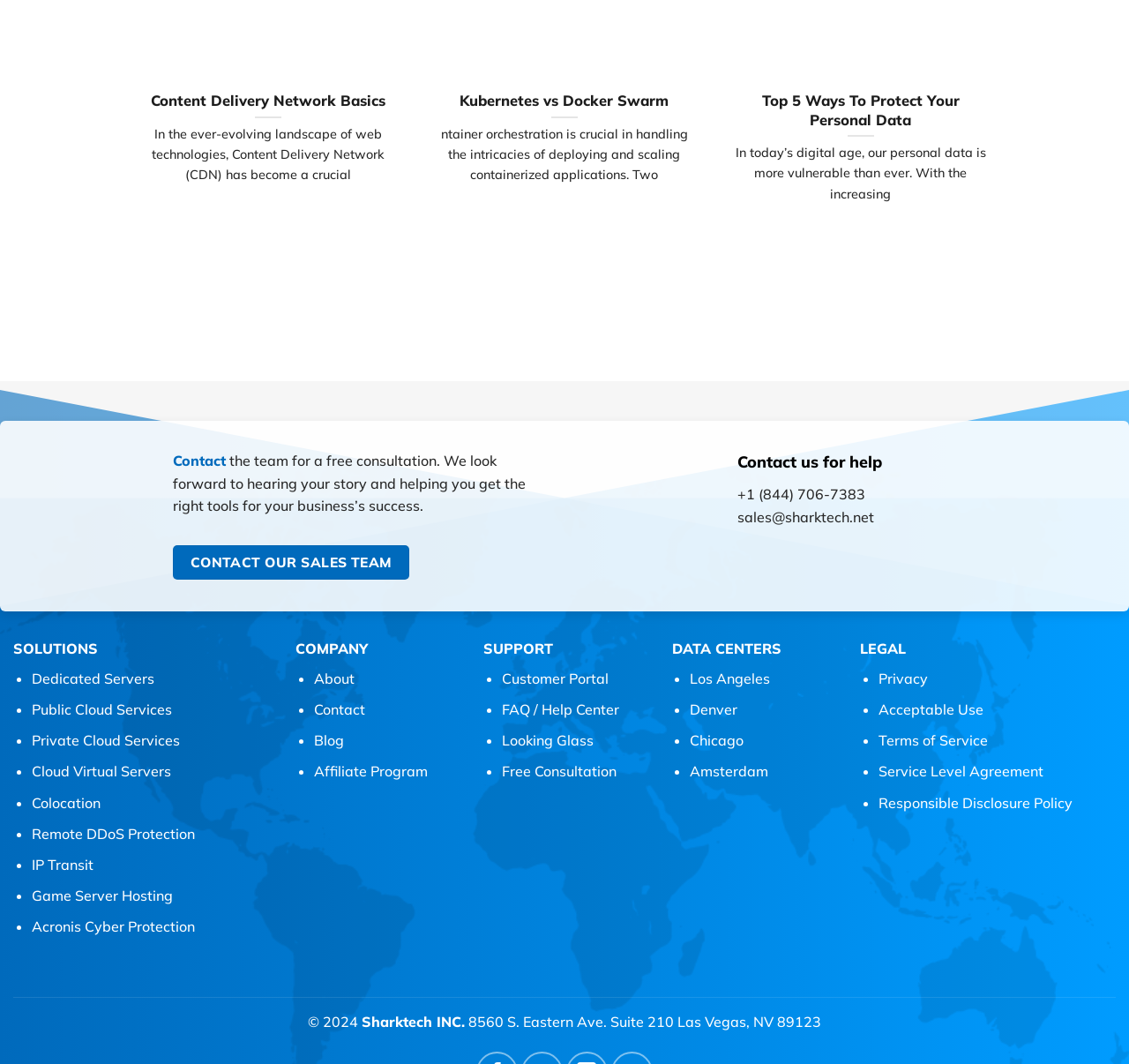Please indicate the bounding box coordinates of the element's region to be clicked to achieve the instruction: "Contact the sales team". Provide the coordinates as four float numbers between 0 and 1, i.e., [left, top, right, bottom].

[0.153, 0.512, 0.363, 0.545]